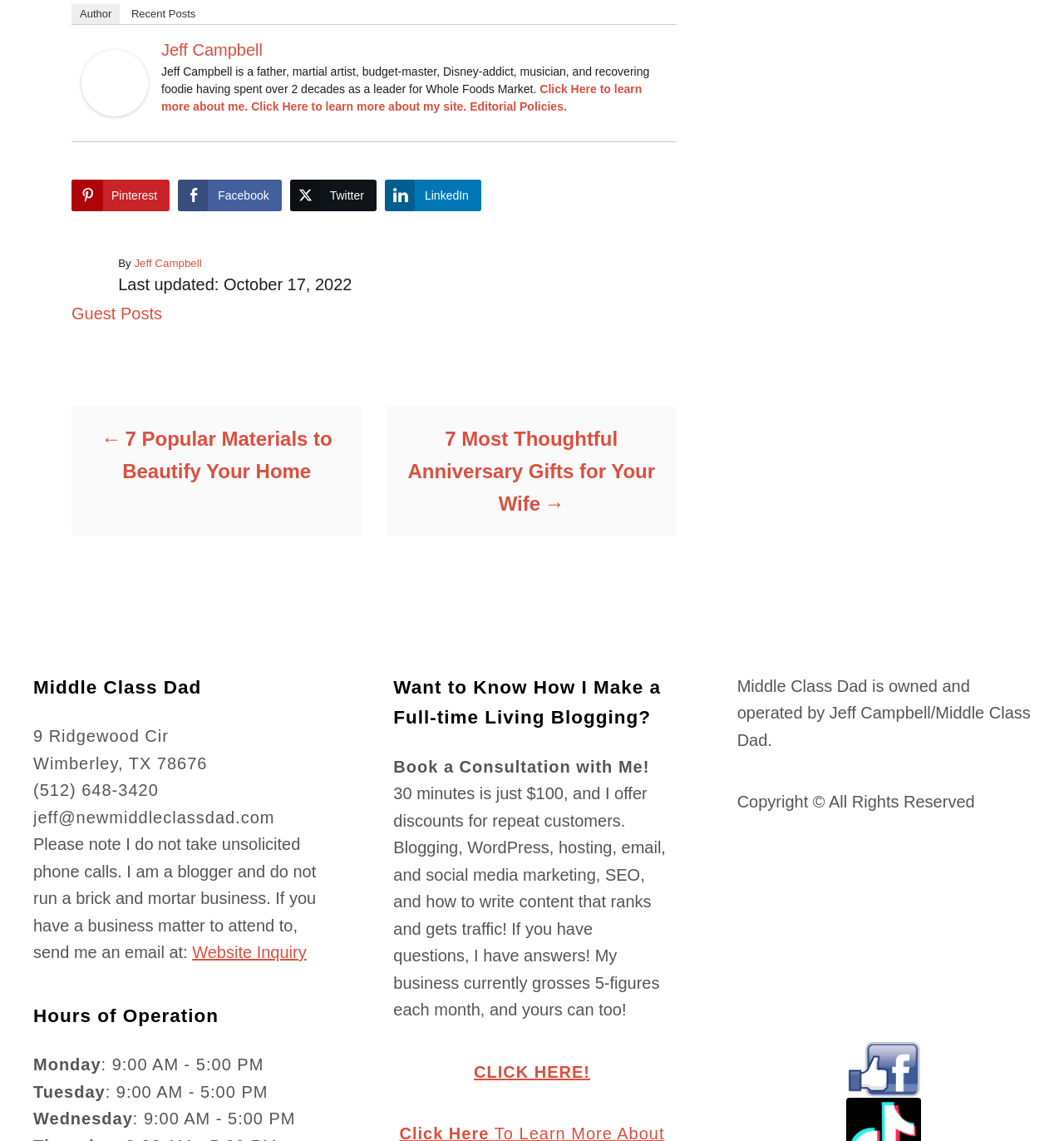Determine the bounding box coordinates of the clickable element to achieve the following action: 'View recent posts'. Provide the coordinates as four float values between 0 and 1, formatted as [left, top, right, bottom].

[0.116, 0.004, 0.192, 0.021]